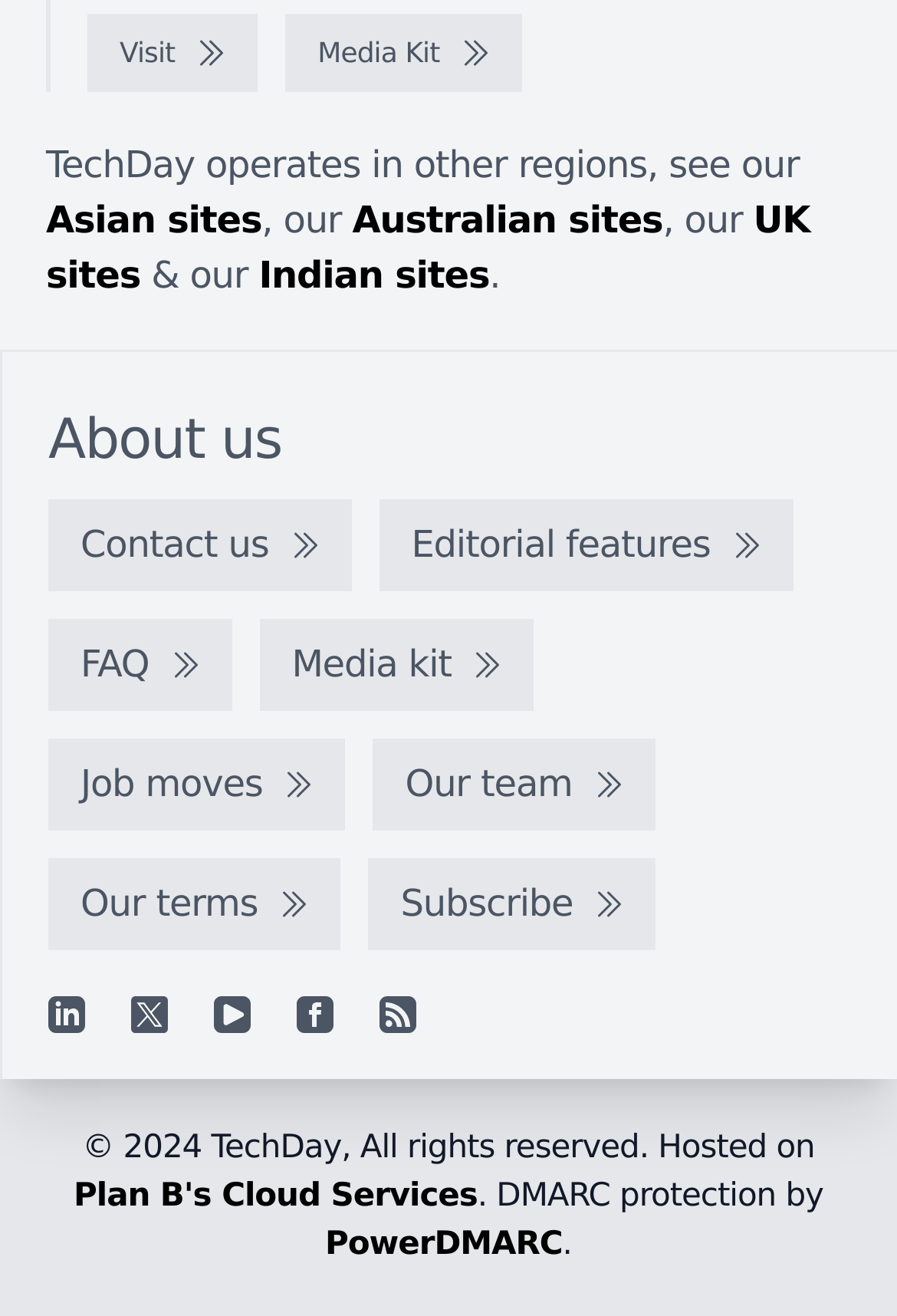Please find the bounding box for the UI component described as follows: "Plan B's Cloud Services".

[0.082, 0.896, 0.532, 0.924]